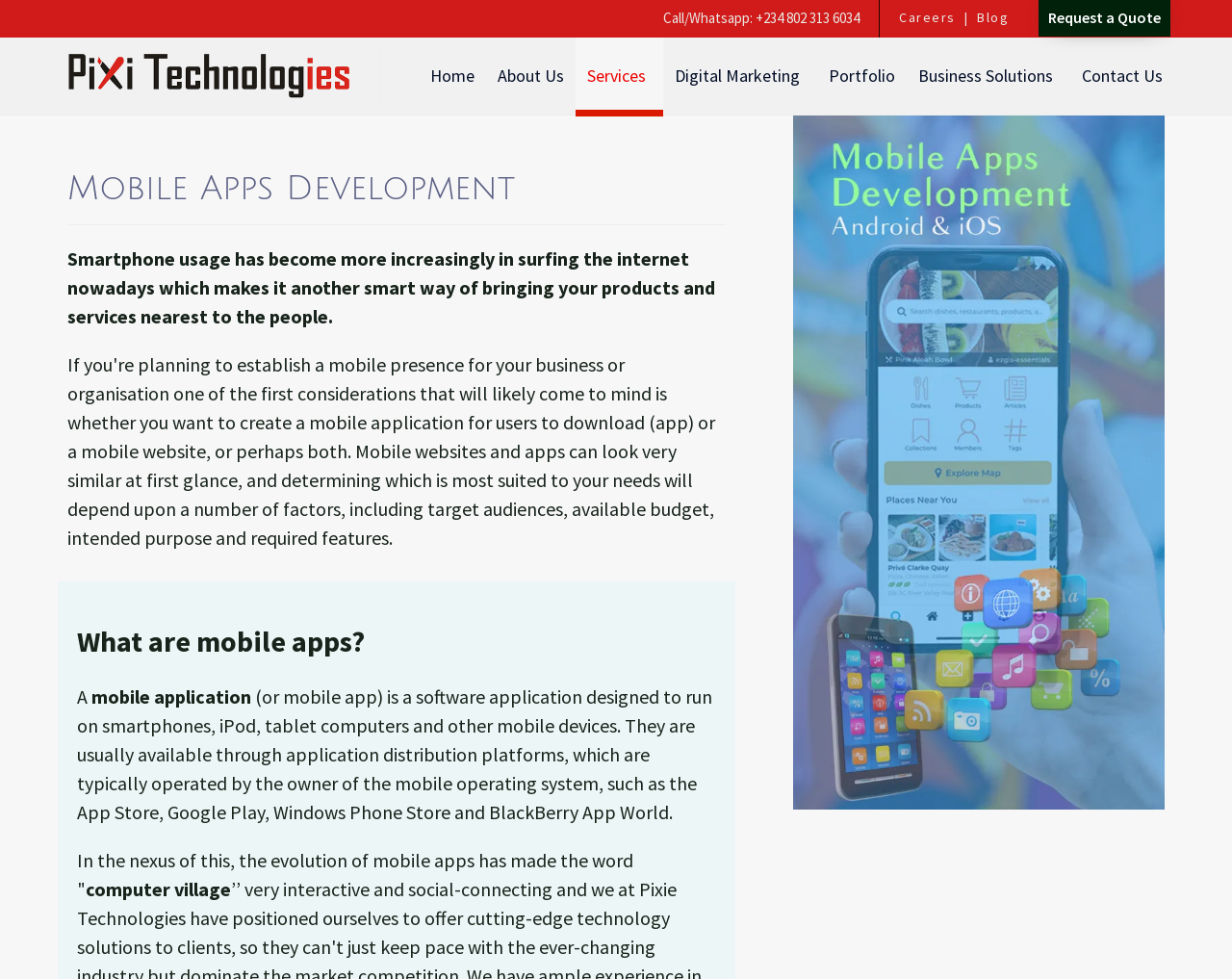Find the bounding box coordinates for the area that should be clicked to accomplish the instruction: "Learn about the company's services".

[0.467, 0.038, 0.538, 0.117]